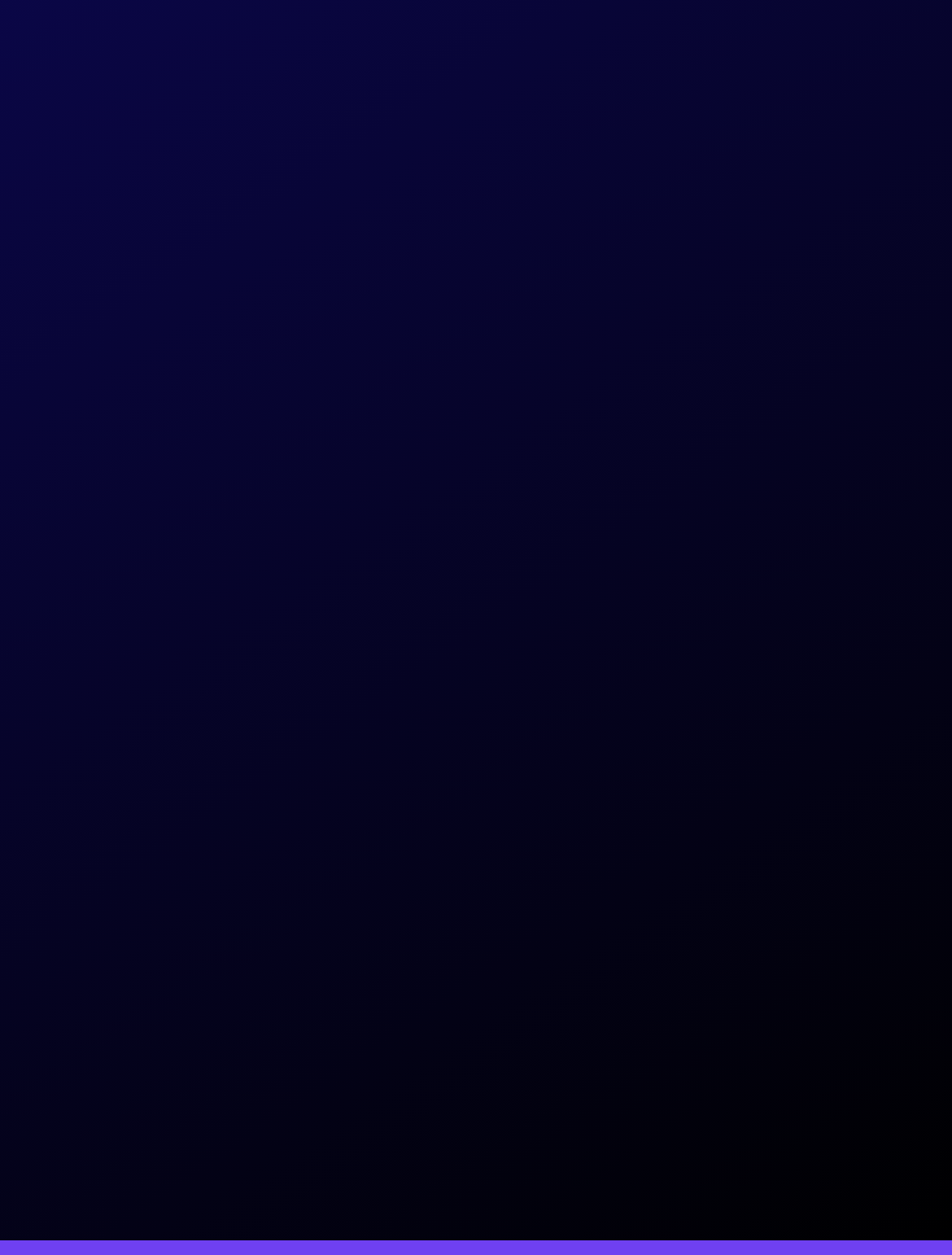Please respond to the question with a concise word or phrase:
How many social media links are there in the footer section?

7